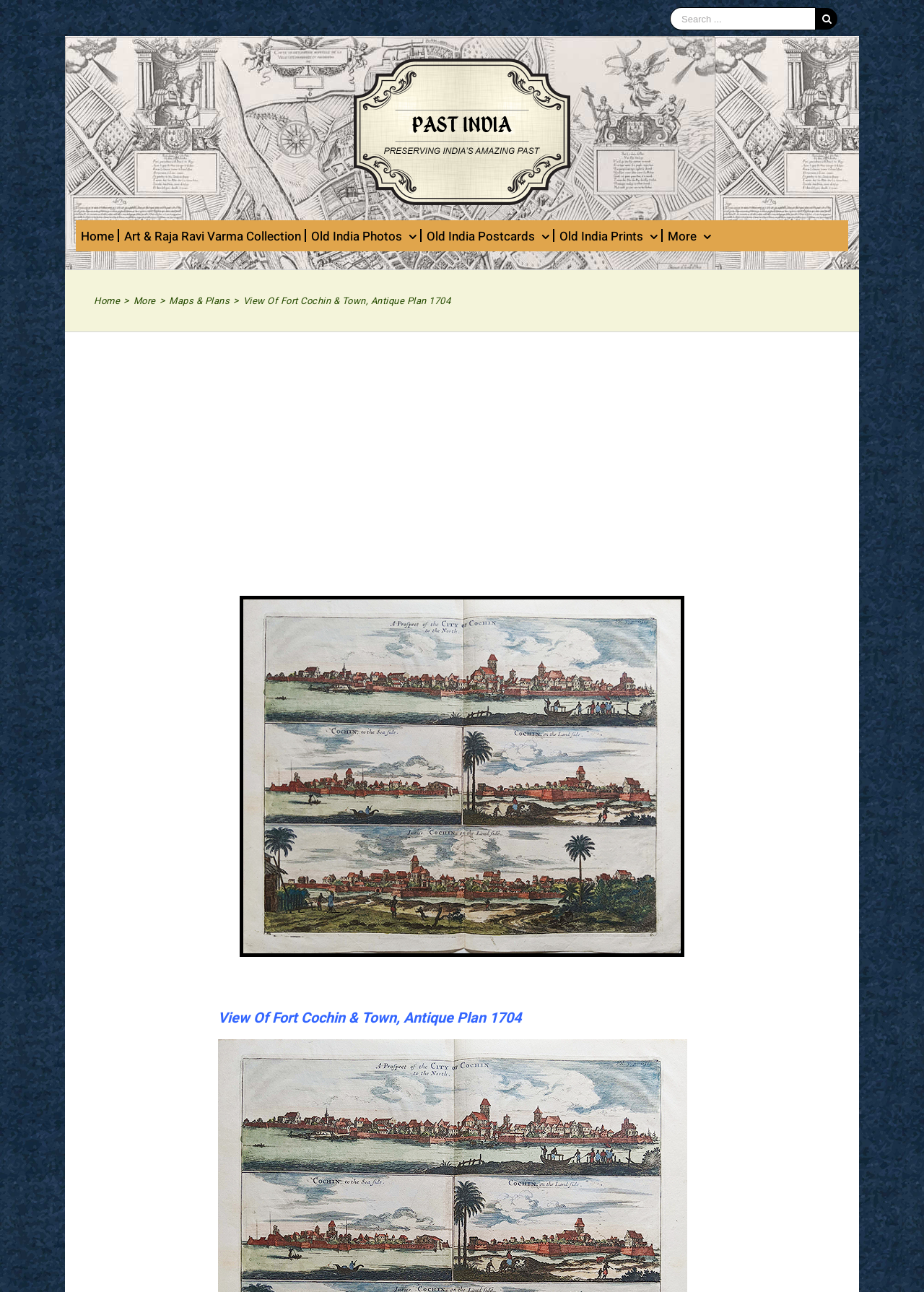Please determine the bounding box coordinates of the area that needs to be clicked to complete this task: 'Search for something'. The coordinates must be four float numbers between 0 and 1, formatted as [left, top, right, bottom].

[0.726, 0.006, 0.882, 0.023]